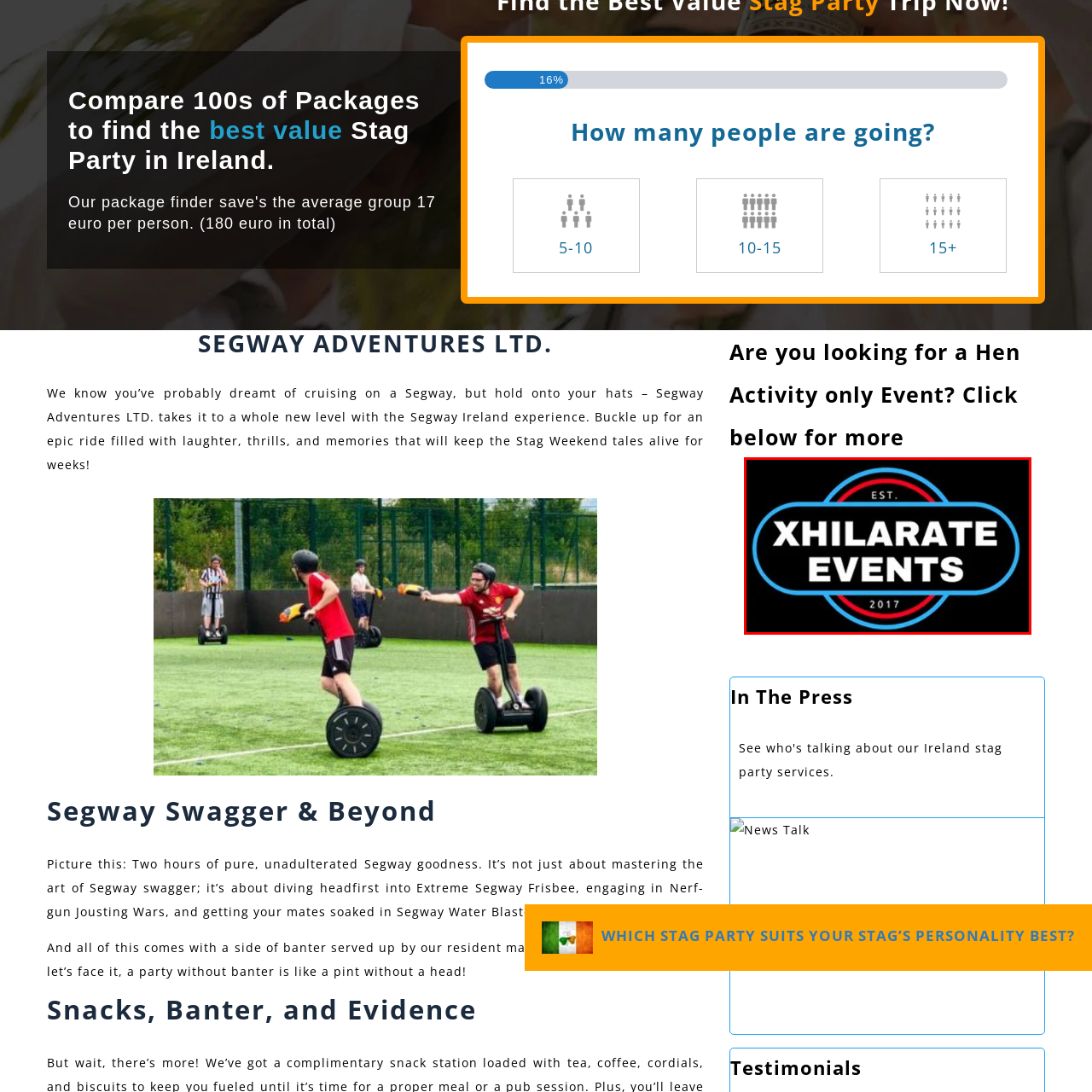Look closely at the section within the red border and give a one-word or brief phrase response to this question: 
What are the circular accents around the logo?

blue and red